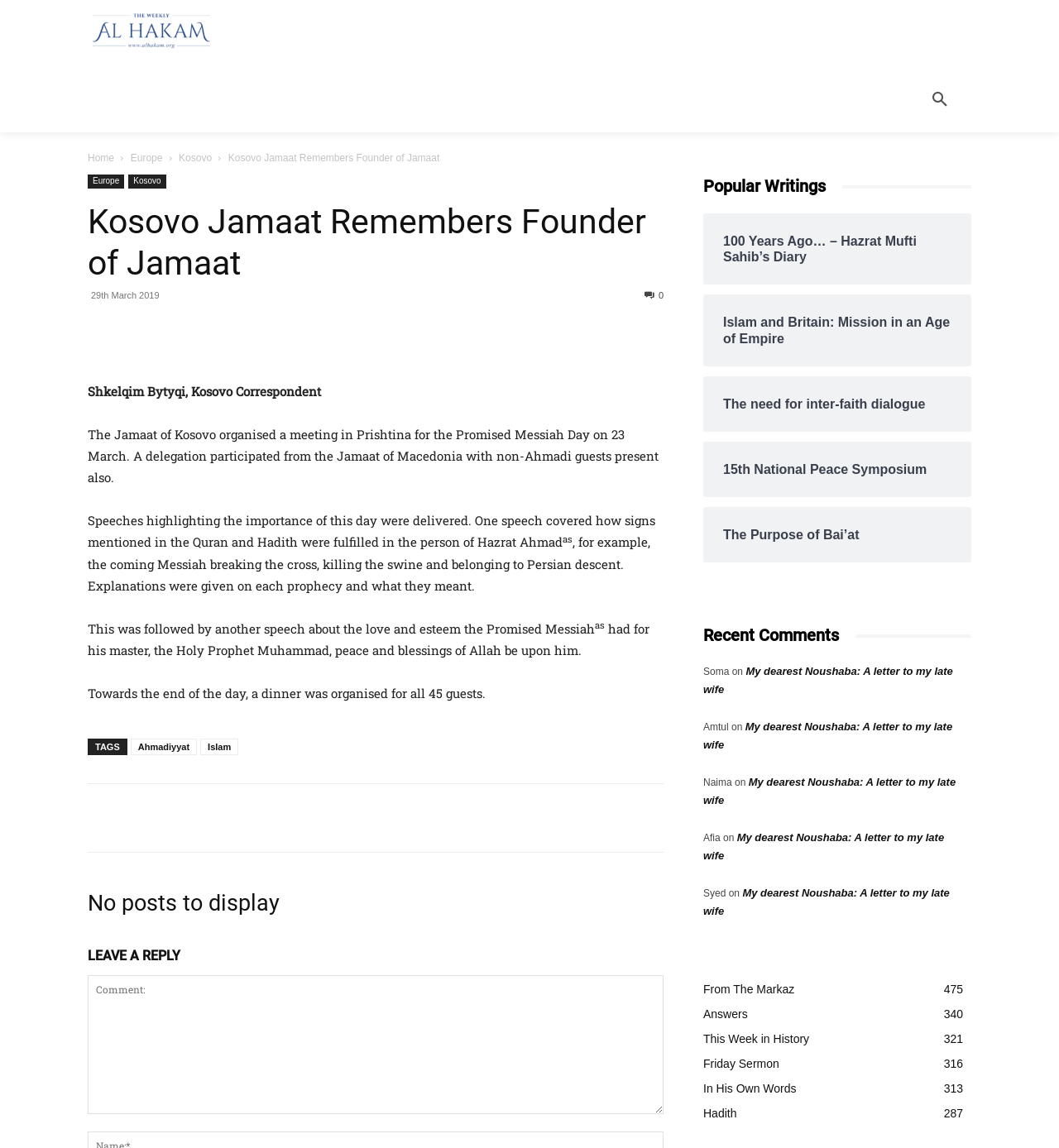Provide the bounding box coordinates for the UI element that is described by this text: "input value="1" name="page" value="1"". The coordinates should be in the form of four float numbers between 0 and 1: [left, top, right, bottom].

None